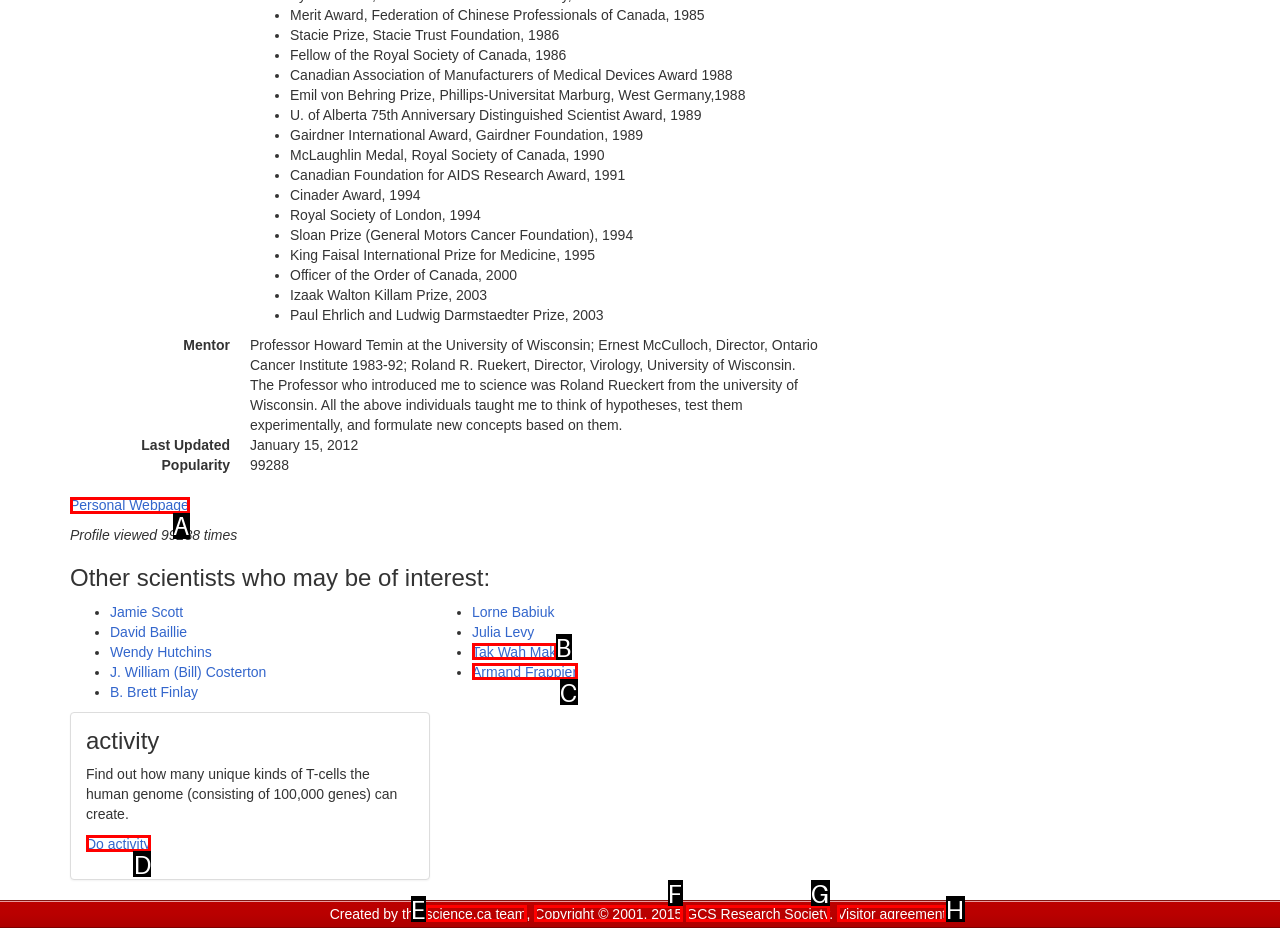Select the option I need to click to accomplish this task: View personal webpage
Provide the letter of the selected choice from the given options.

A